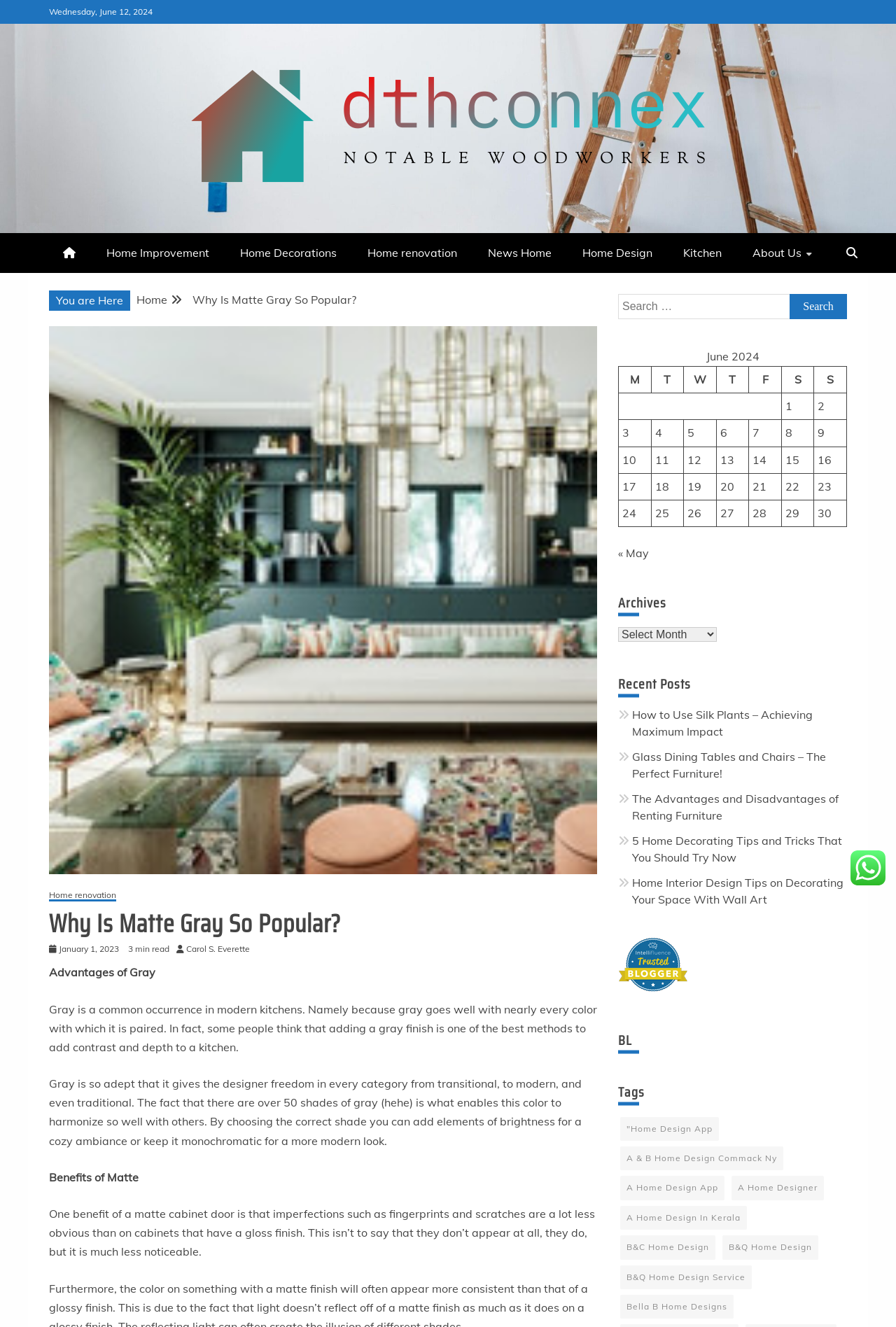Answer with a single word or phrase: 
How many shades of gray are mentioned in the article?

over 50